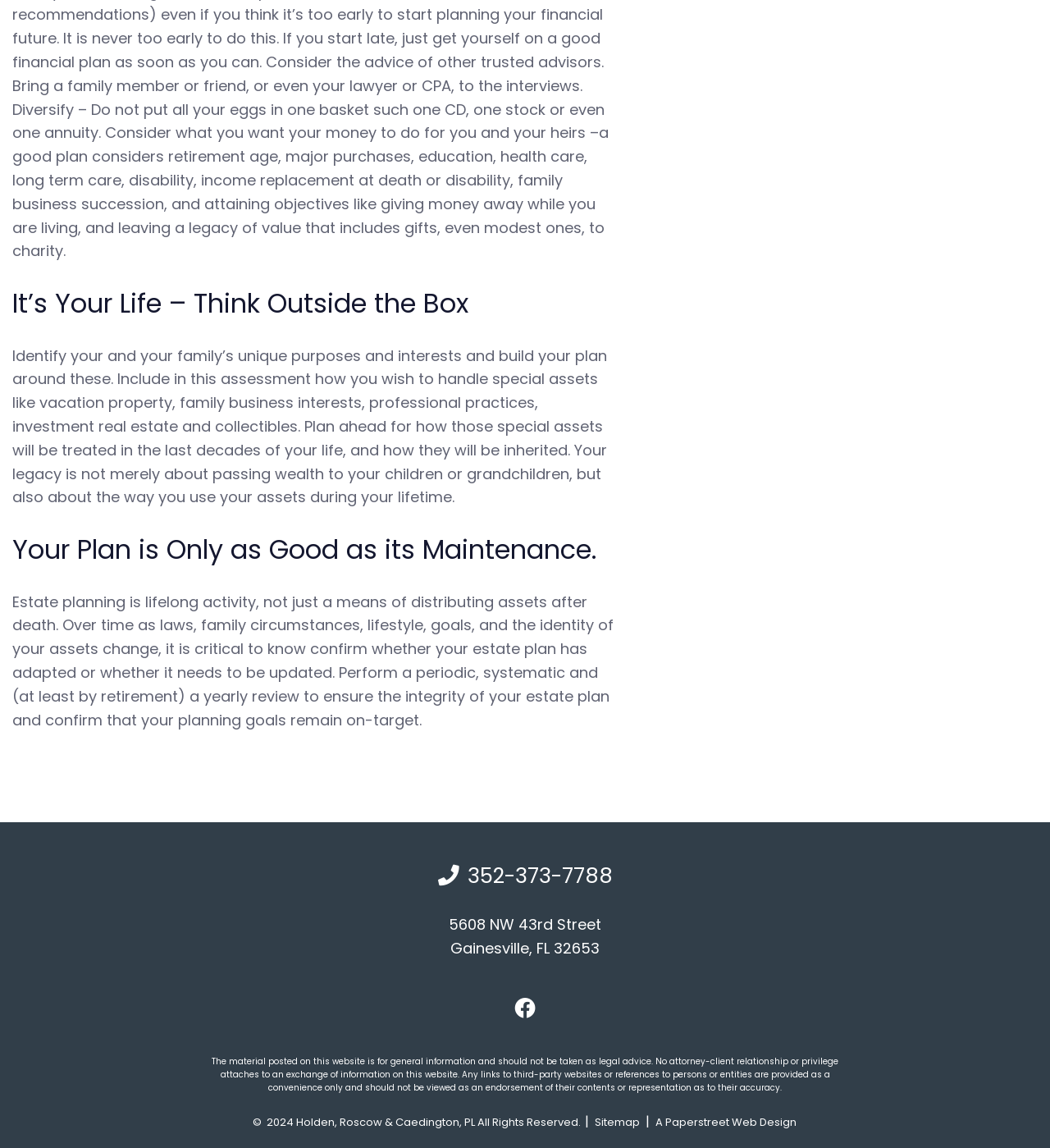Using the provided description: "Holden, Roscow & Caedington, PL", find the bounding box coordinates of the corresponding UI element. The output should be four float numbers between 0 and 1, in the format [left, top, right, bottom].

[0.282, 0.971, 0.452, 0.984]